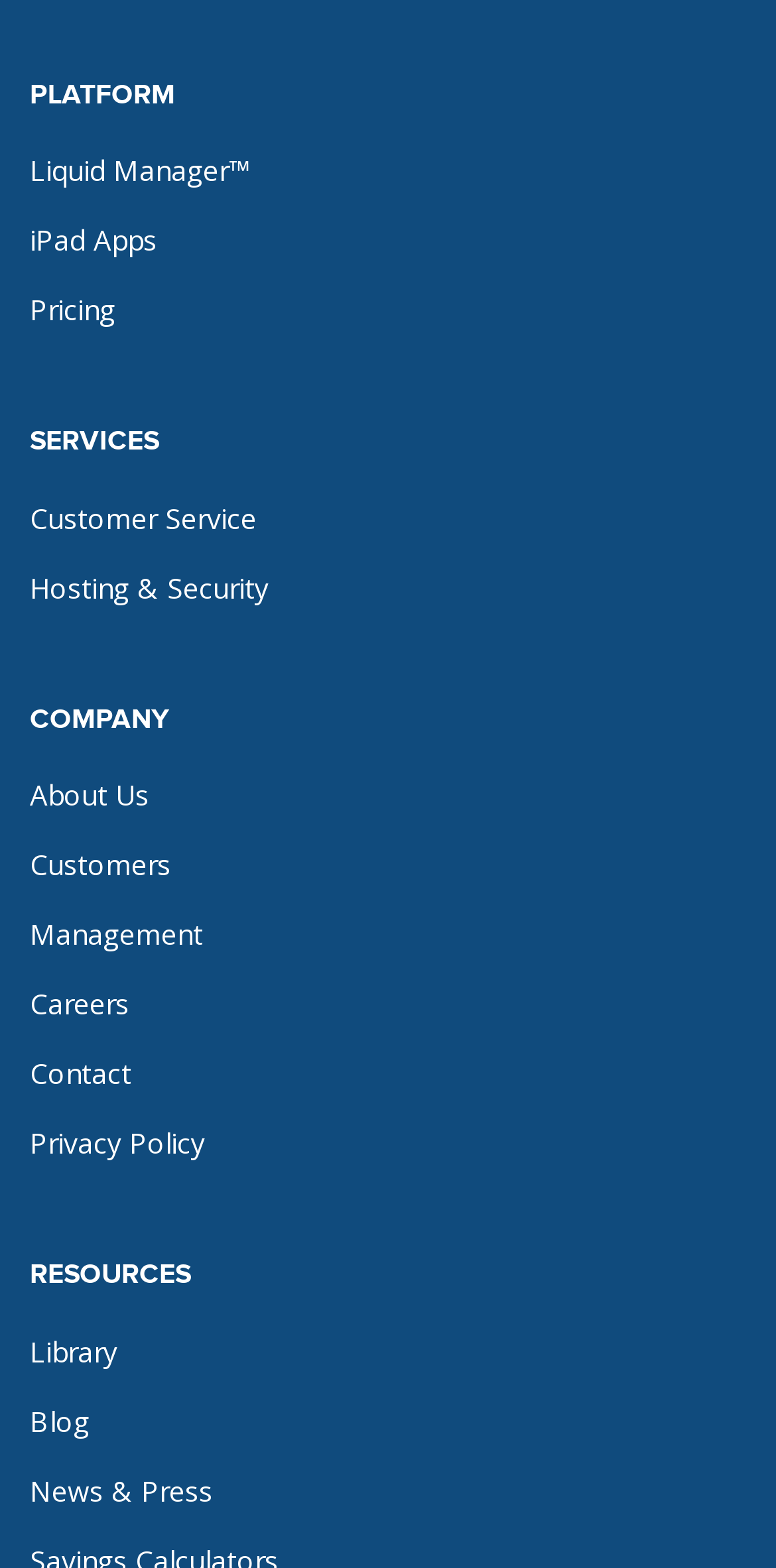Specify the bounding box coordinates of the element's region that should be clicked to achieve the following instruction: "read the blog". The bounding box coordinates consist of four float numbers between 0 and 1, in the format [left, top, right, bottom].

[0.038, 0.894, 0.115, 0.918]